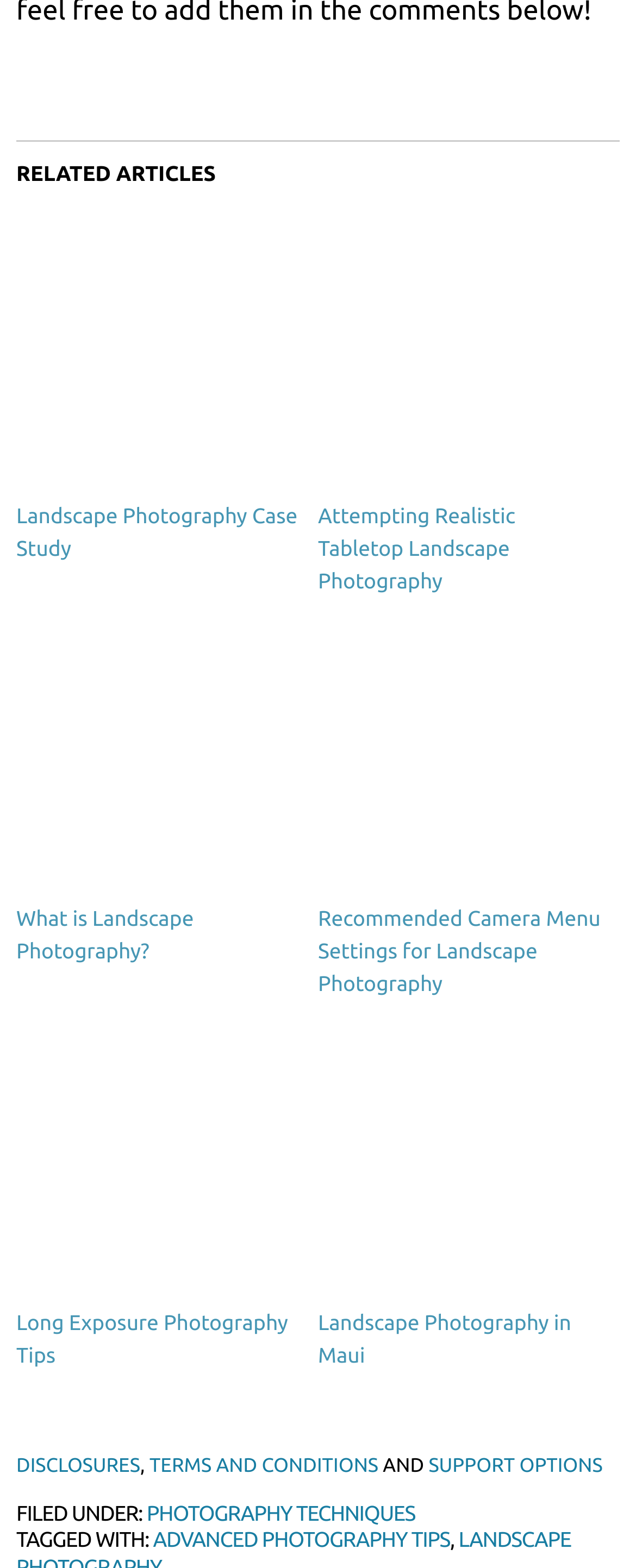Please provide a brief answer to the question using only one word or phrase: 
What is the last link in the 'RELATED ARTICLES' section?

Landscape Photography in Maui